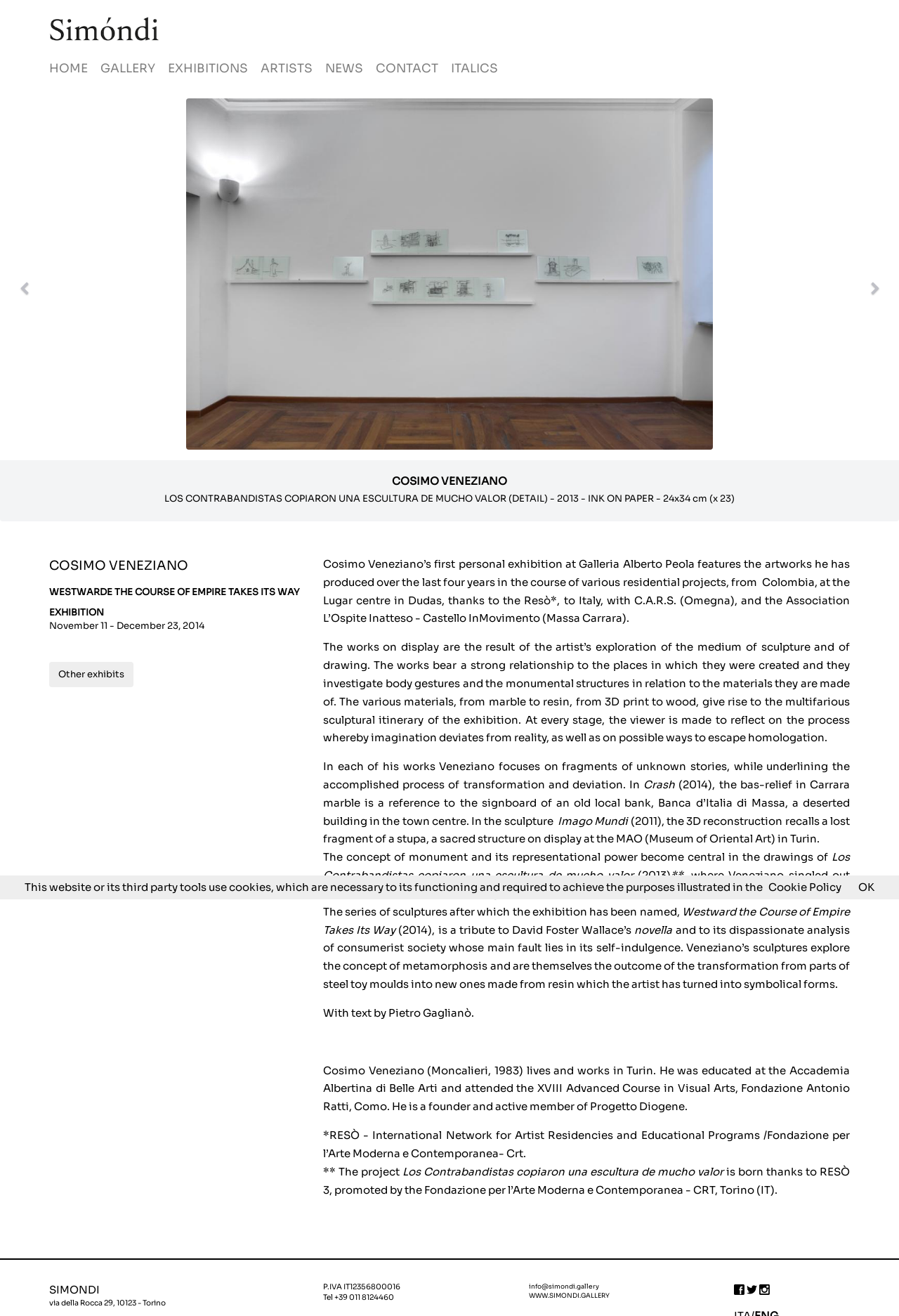Deliver a detailed narrative of the webpage's visual and textual elements.

This webpage is about Cosimo Veneziano's first personal exhibition at Galleria Alberto Peola. At the top, there are seven links to different sections of the website, including "HOME", "GALLERY", "EXHIBITIONS", "ARTISTS", "NEWS", "CONTACT", and "ITALICS". 

Below these links, there is a large image of a sculpture, "Los contrabandistas copiaron una escultura de mucho valor (Detail)", which takes up most of the width of the page. 

To the left of the image, there is a heading "COSIMO VENEZIANO" followed by some text describing the artwork, including its title, year, and materials. 

Further down, there is a section with a heading "WESTWARDE THE COURSE OF EMPIRE TAKES ITS WAY" and a description list with terms and details about the exhibition. 

The main content of the page is a long text that describes Cosimo Veneziano's artworks, including sculptures and drawings, and their themes and inspirations. The text is divided into several paragraphs and includes titles of artworks, such as "Crash", "Imago Mundi", and "Los Contrabandistas copiaron una escultura de mucho valor". 

At the bottom of the page, there is a section with contact information, including an address, phone number, and email address. There are also links to social media platforms and a link to the website's cookie policy.